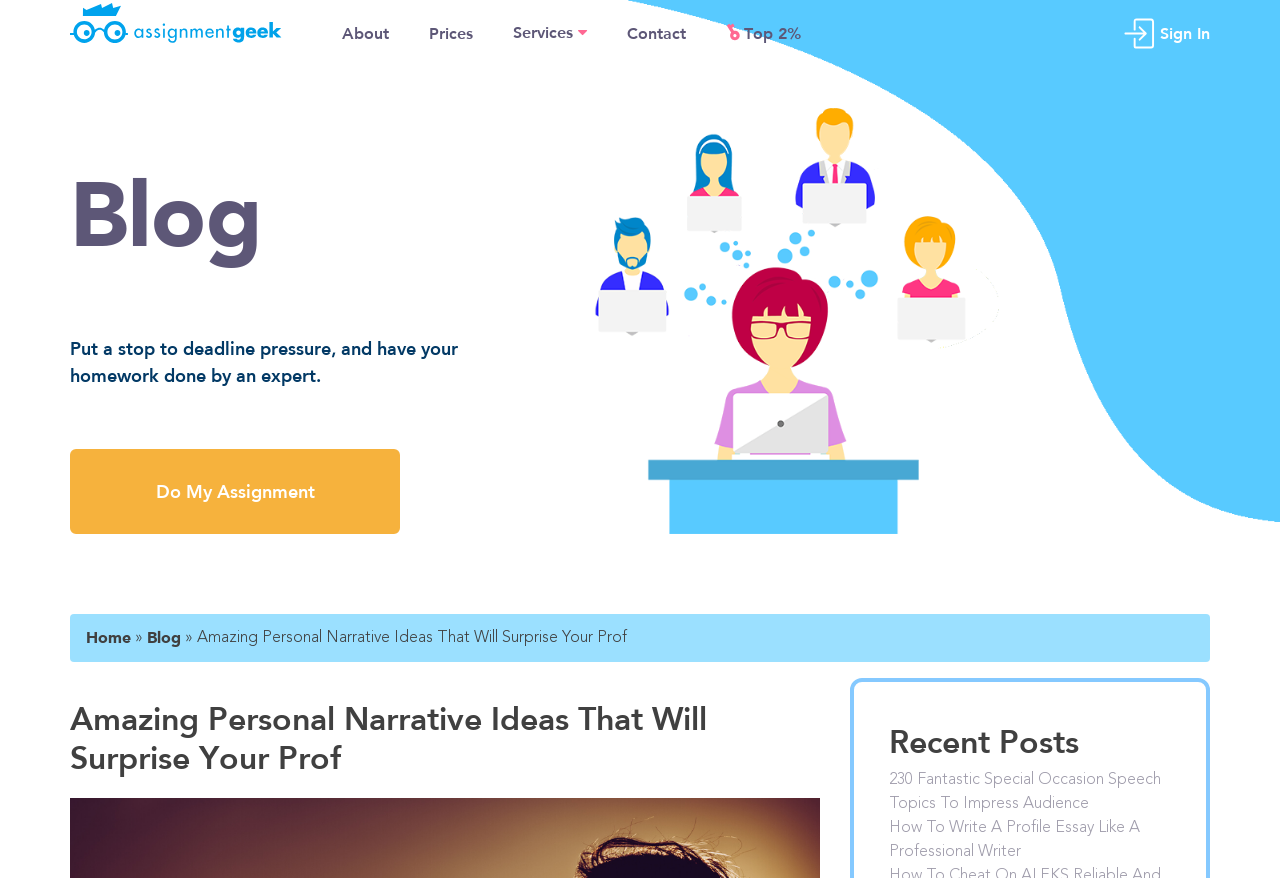Find the bounding box coordinates of the area that needs to be clicked in order to achieve the following instruction: "Click on Assignment Help Online". The coordinates should be specified as four float numbers between 0 and 1, i.e., [left, top, right, bottom].

[0.055, 0.011, 0.22, 0.035]